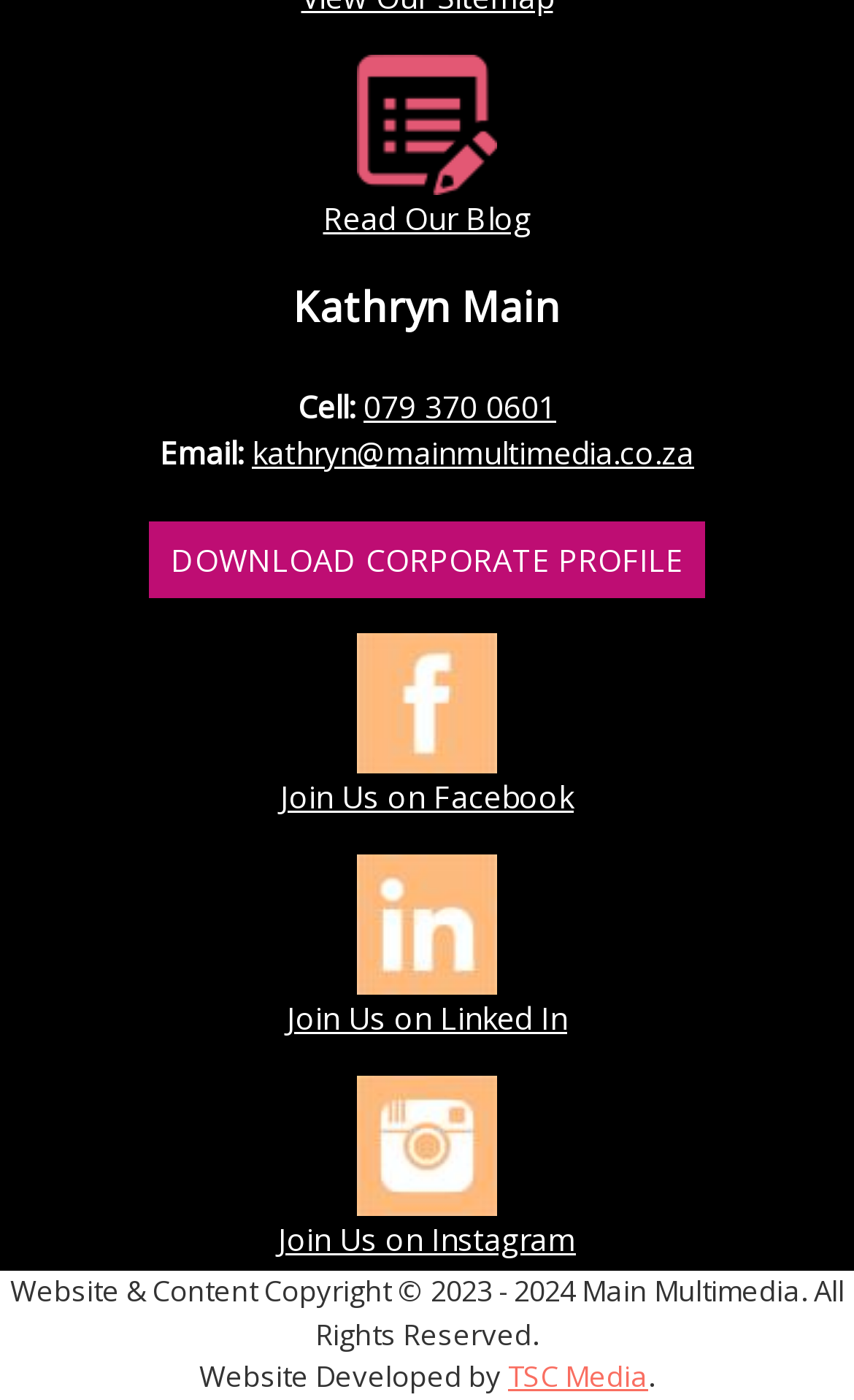Show the bounding box coordinates for the HTML element described as: "kathryn@mainmultimedia.co.za".

[0.295, 0.309, 0.813, 0.339]